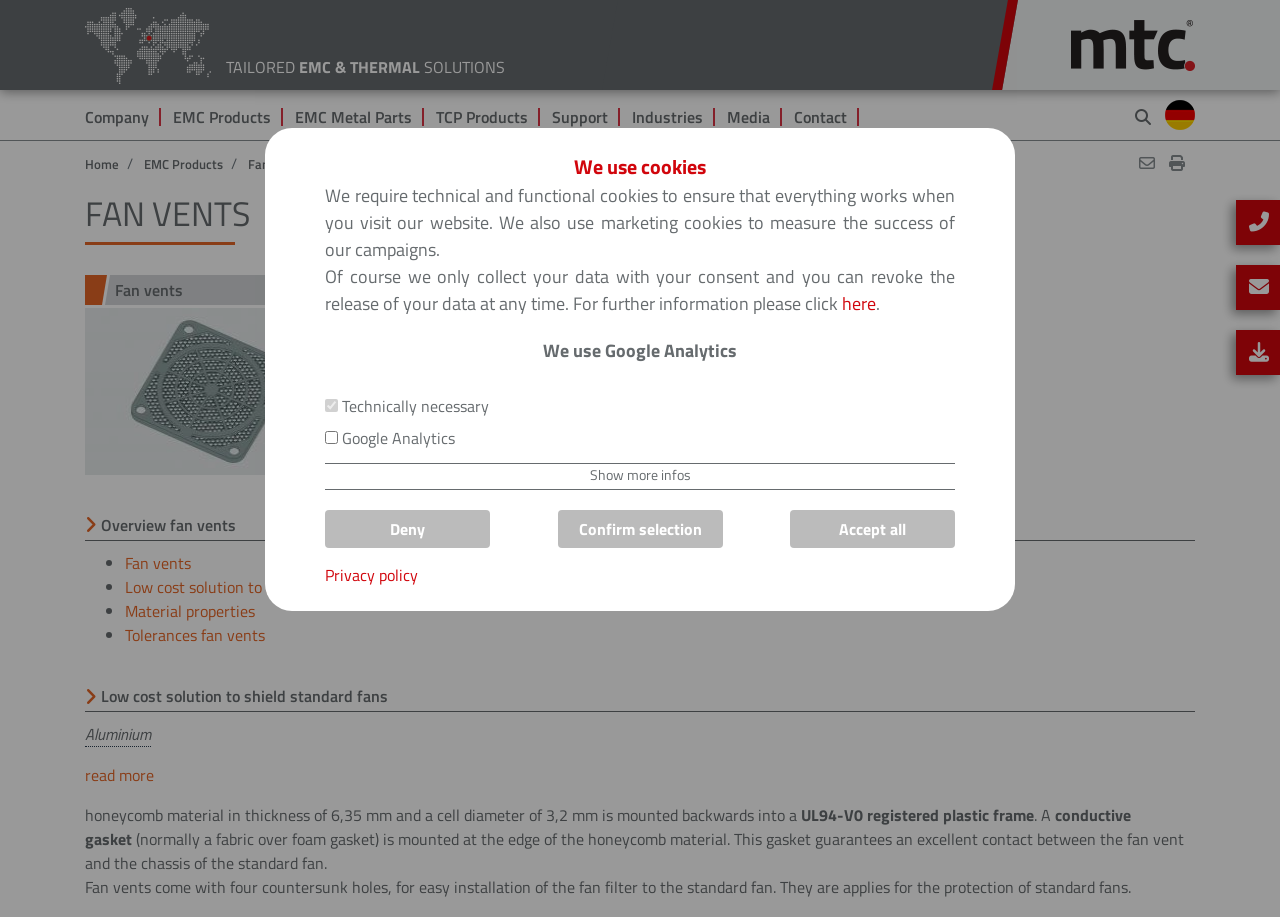Identify the bounding box coordinates of the specific part of the webpage to click to complete this instruction: "Click on the 'Privacy policy' link".

[0.254, 0.614, 0.327, 0.64]